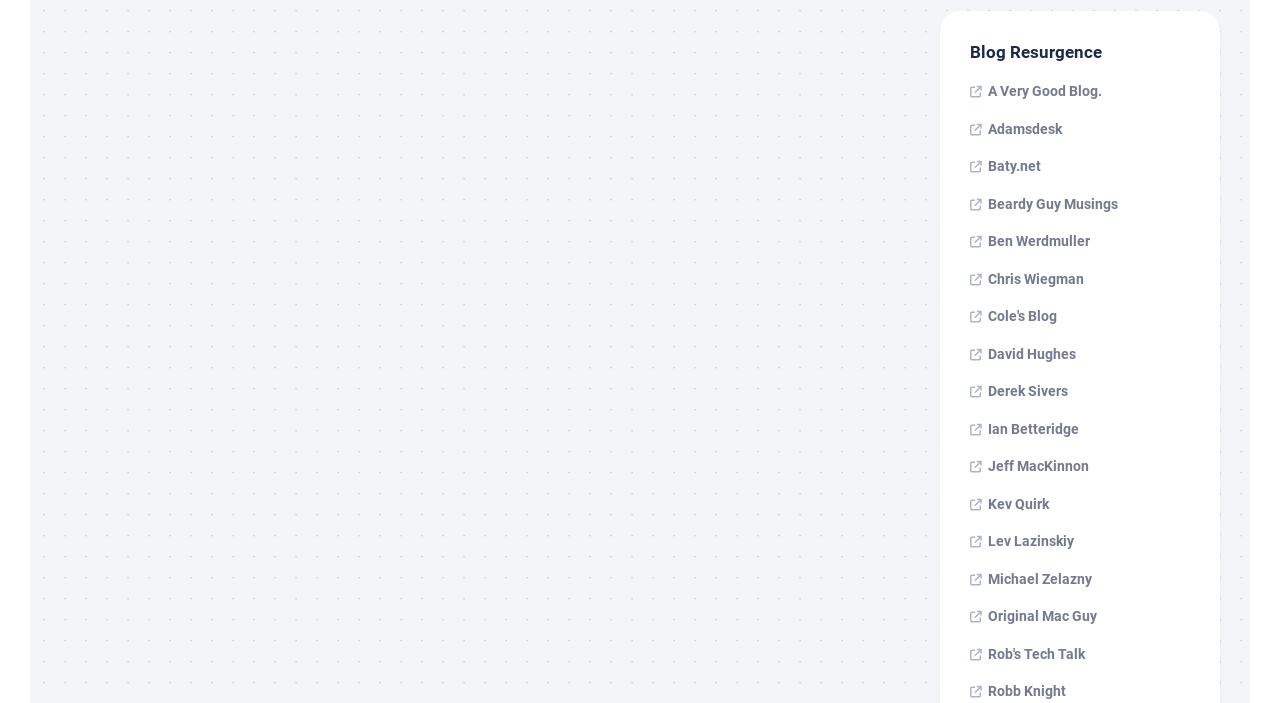Reply to the question with a brief word or phrase: What is the common prefix of all blog links?

